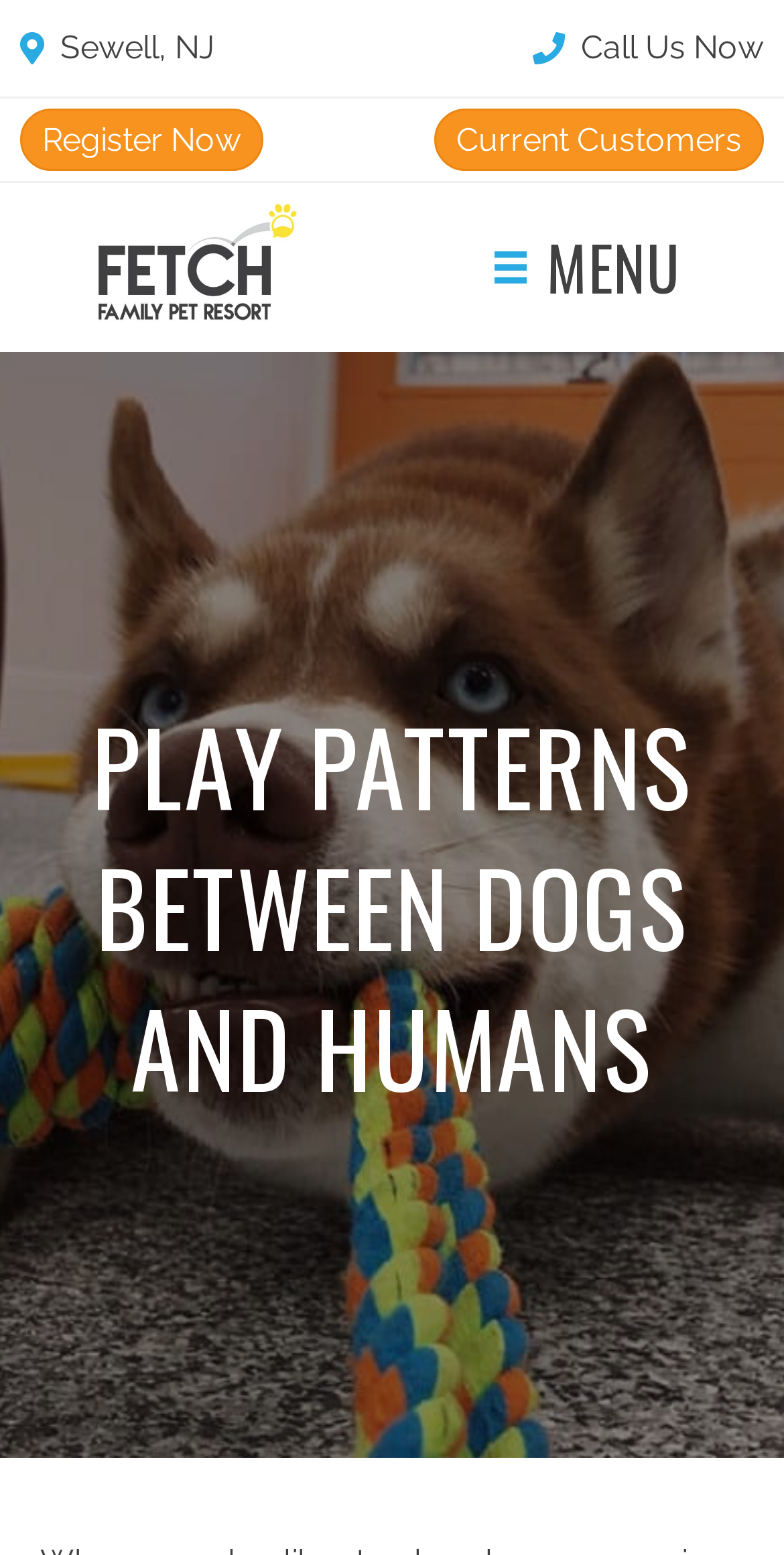Reply to the question with a single word or phrase:
How many links are in the top section?

4